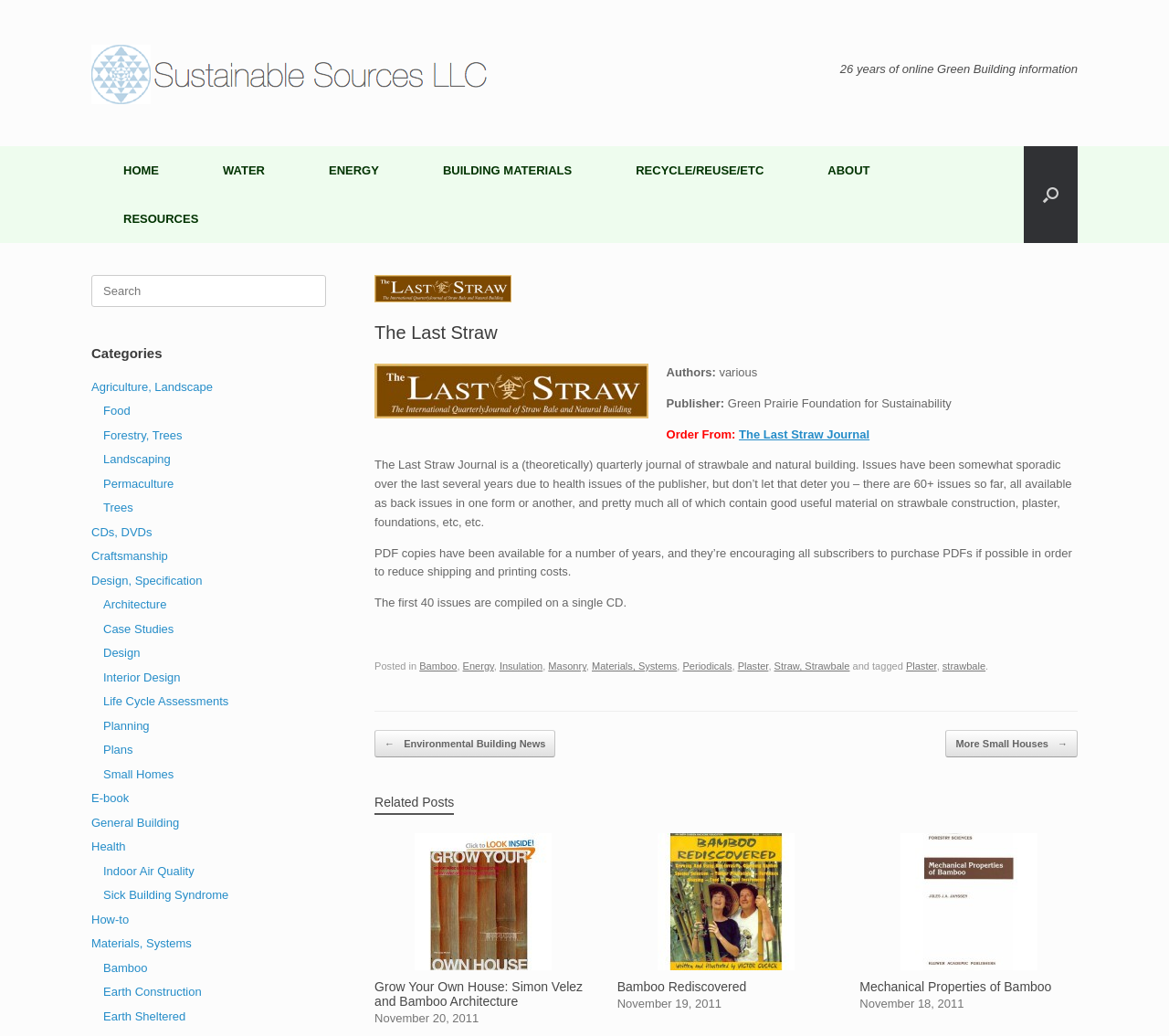Examine the image and give a thorough answer to the following question:
What is the topic of the journal?

The answer can be found in the article section of the webpage, where it is mentioned that 'The Last Straw Journal is a (theoretically) quarterly journal of strawbale and natural building.'